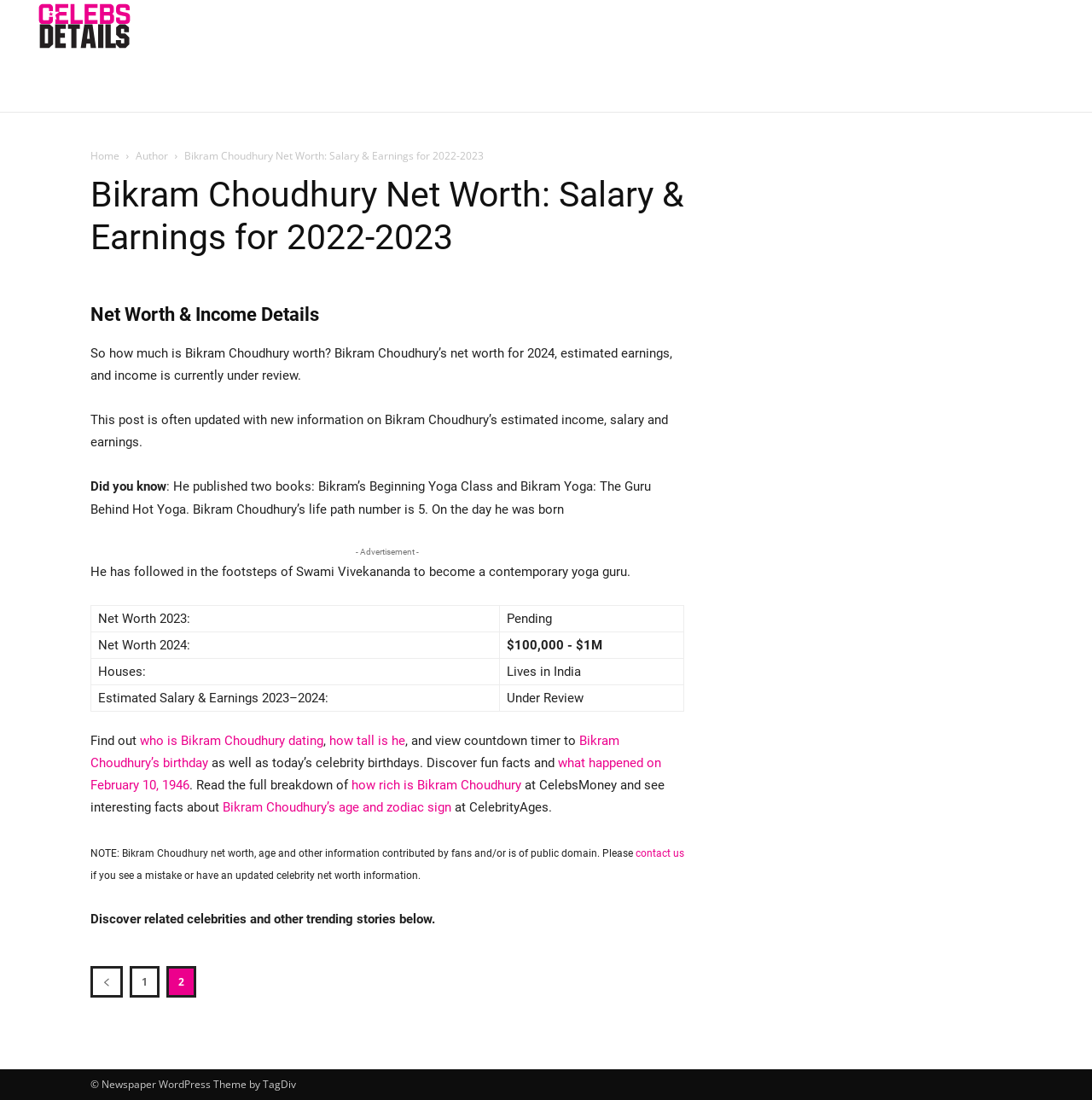Using the webpage screenshot, locate the HTML element that fits the following description and provide its bounding box: "1".

[0.119, 0.878, 0.146, 0.907]